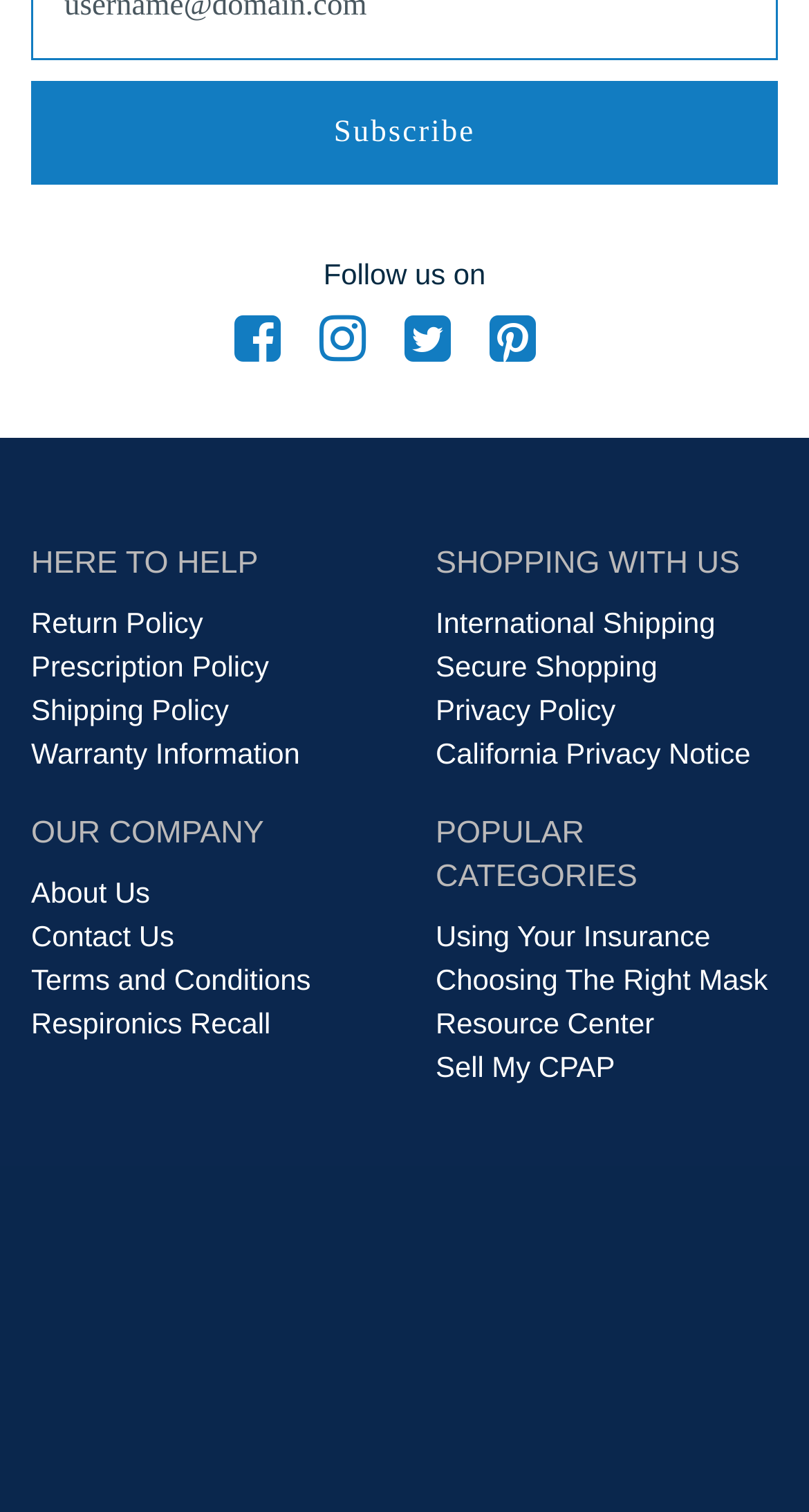What is the main category of 'Return Policy'?
Please respond to the question with a detailed and informative answer.

The 'Return Policy' link is categorized under the 'HERE TO HELP' section, which suggests that it is related to customer support and assistance.